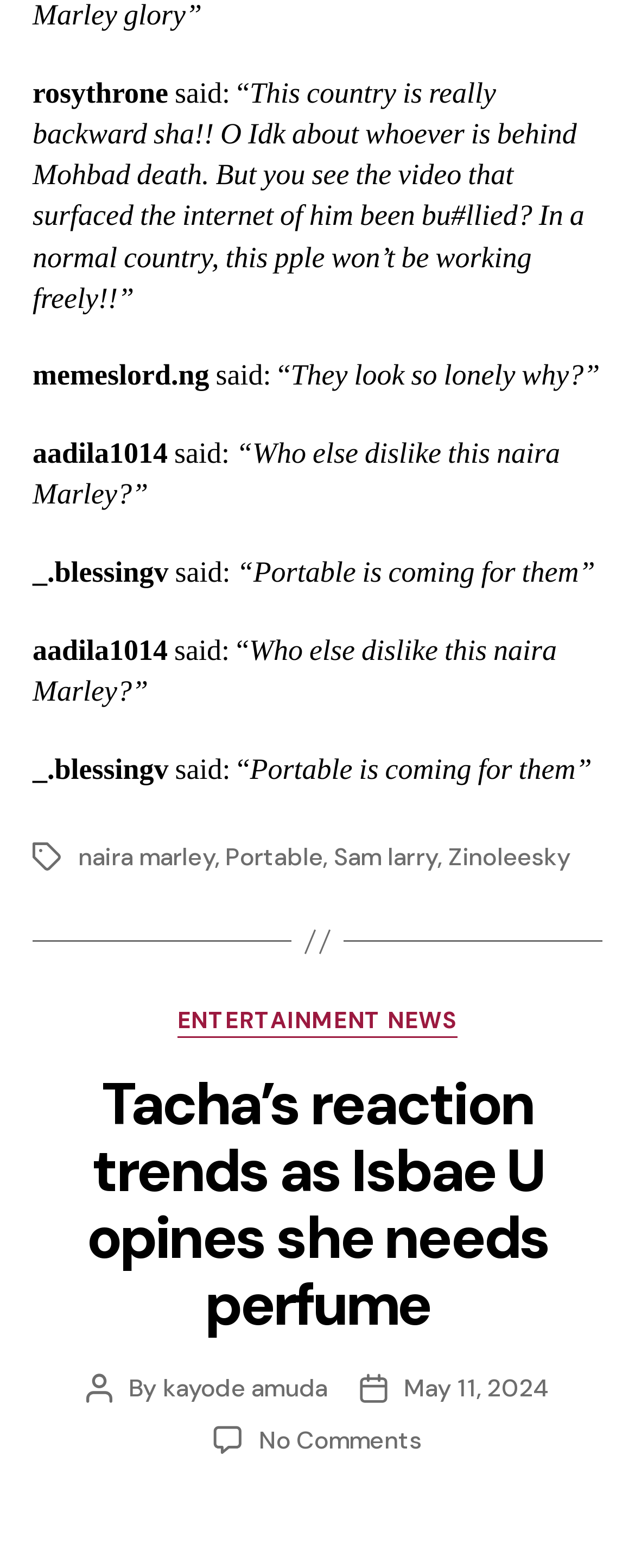Bounding box coordinates must be specified in the format (top-left x, top-left y, bottom-right x, bottom-right y). All values should be floating point numbers between 0 and 1. What are the bounding box coordinates of the UI element described as: Sam larry

[0.526, 0.536, 0.689, 0.557]